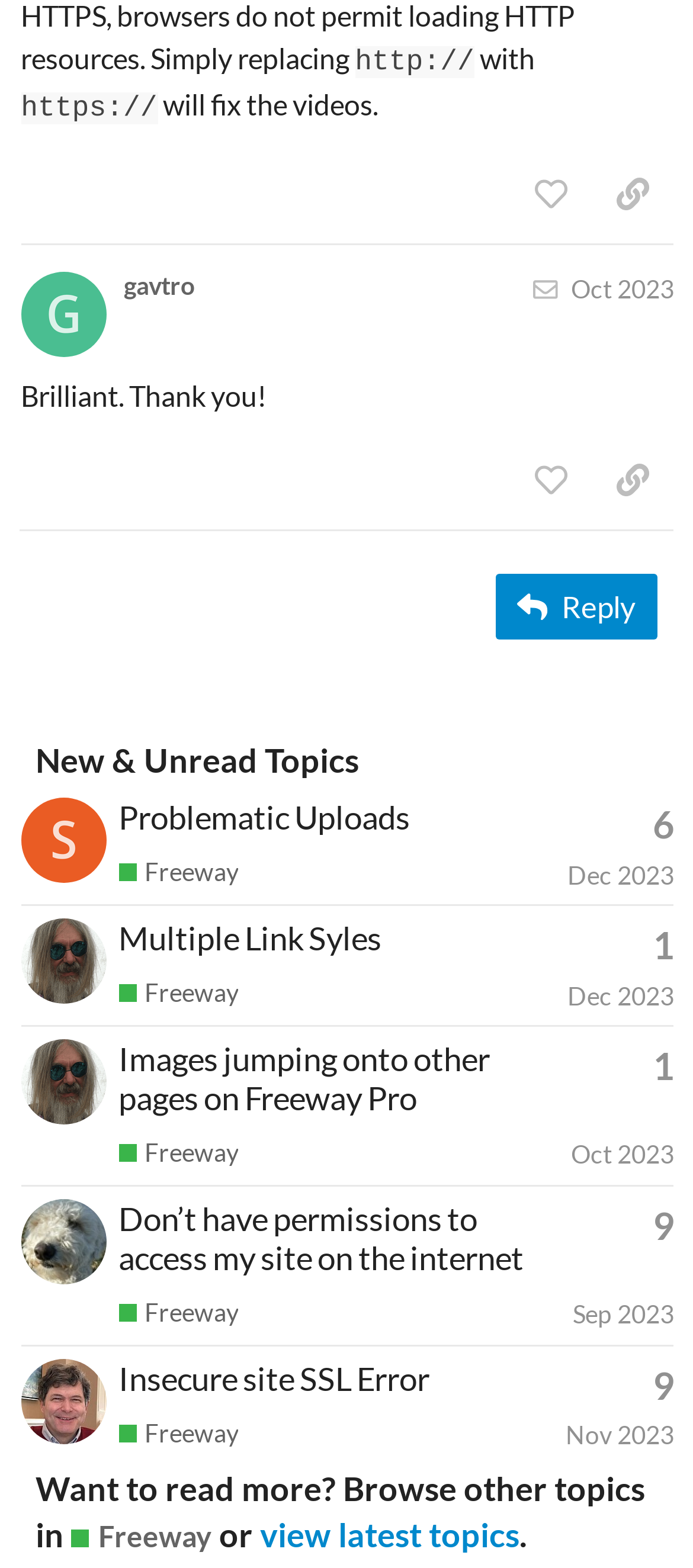Using the description: "Freeway", determine the UI element's bounding box coordinates. Ensure the coordinates are in the format of four float numbers between 0 and 1, i.e., [left, top, right, bottom].

[0.171, 0.719, 0.344, 0.738]